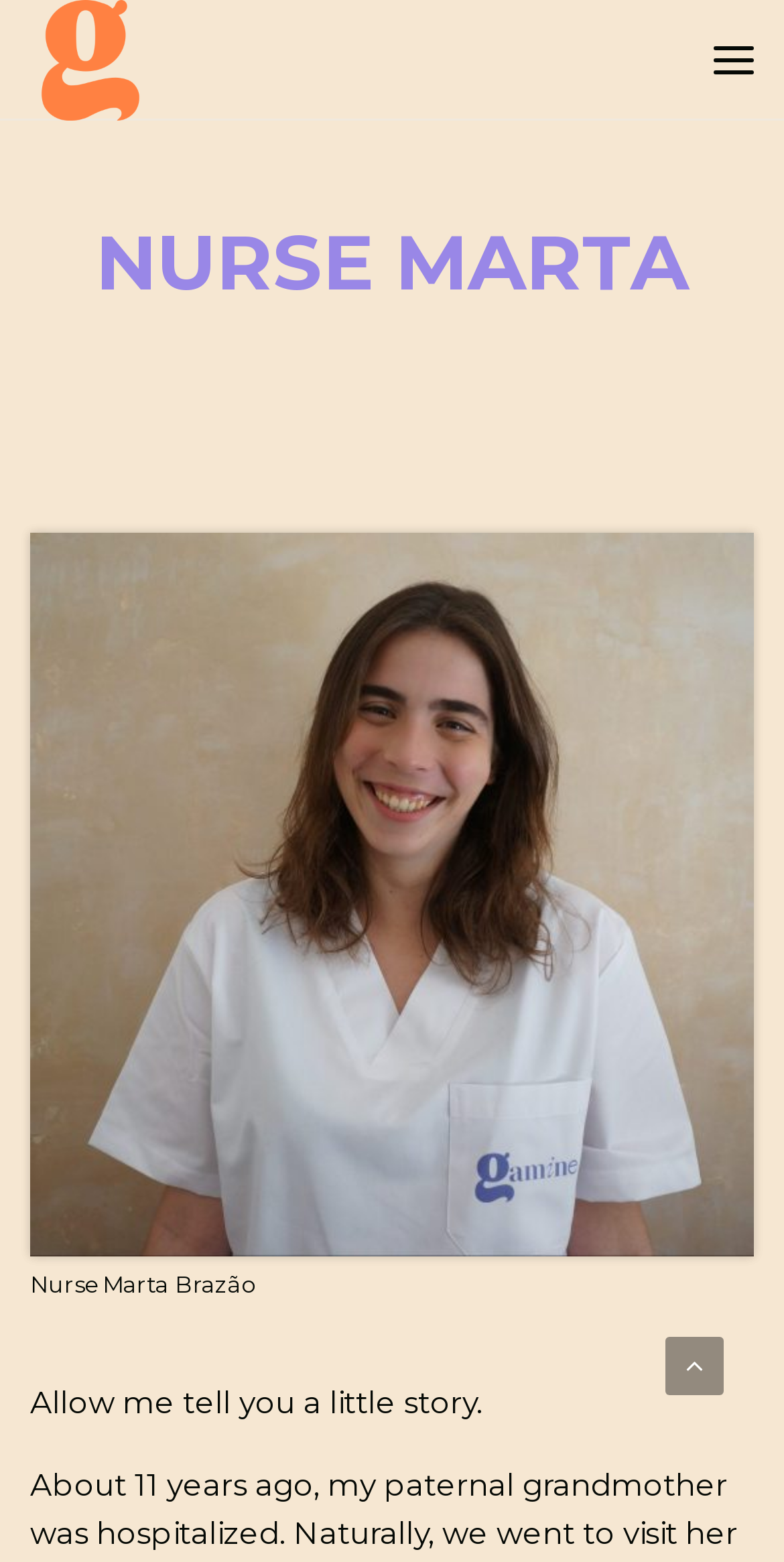Answer the question briefly using a single word or phrase: 
What is the logo of the website?

Gamine